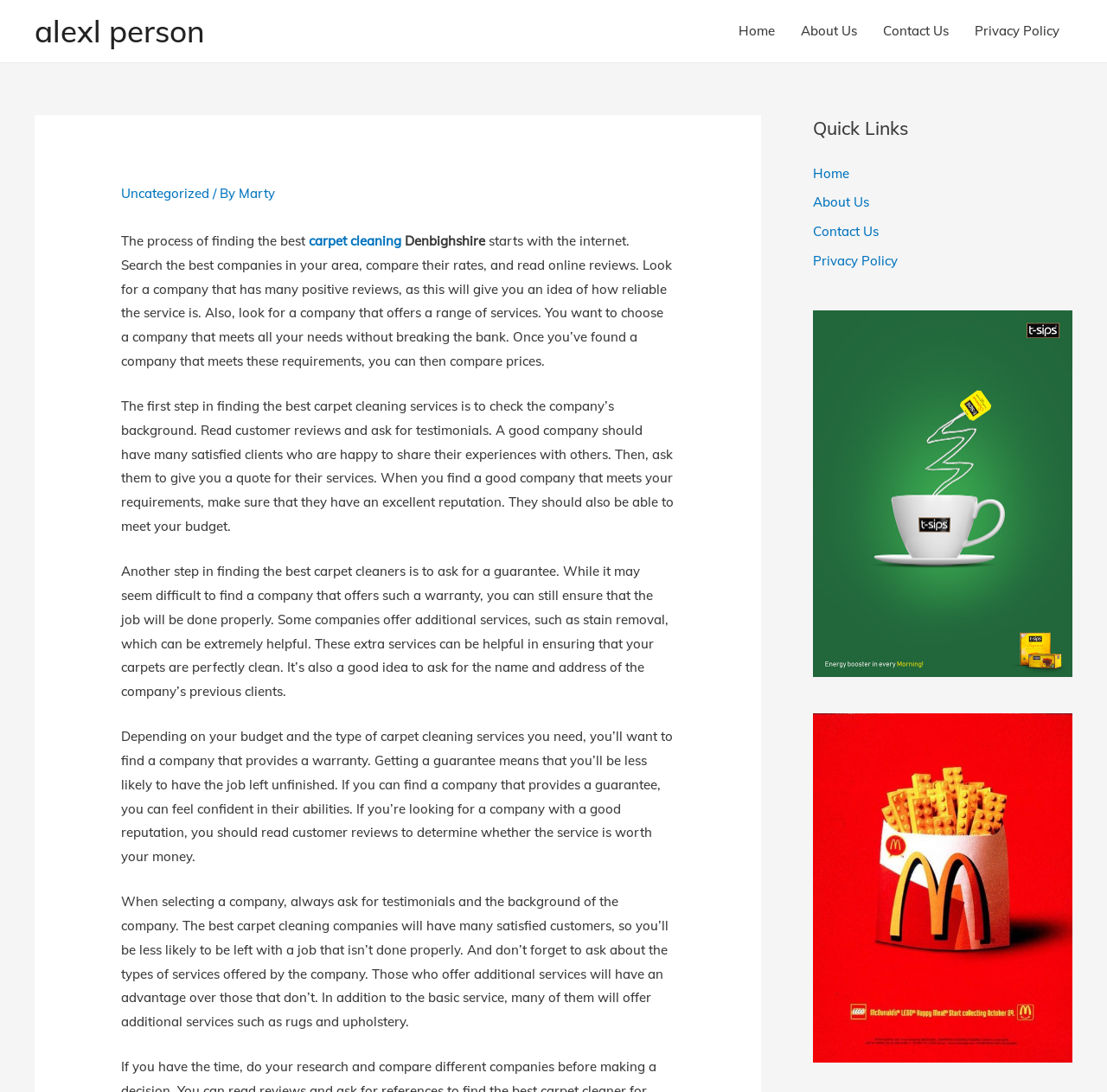How many navigation links are there?
Please answer the question with a detailed response using the information from the screenshot.

By examining the navigation section, I count four links: 'Home', 'About Us', 'Contact Us', and 'Privacy Policy'.